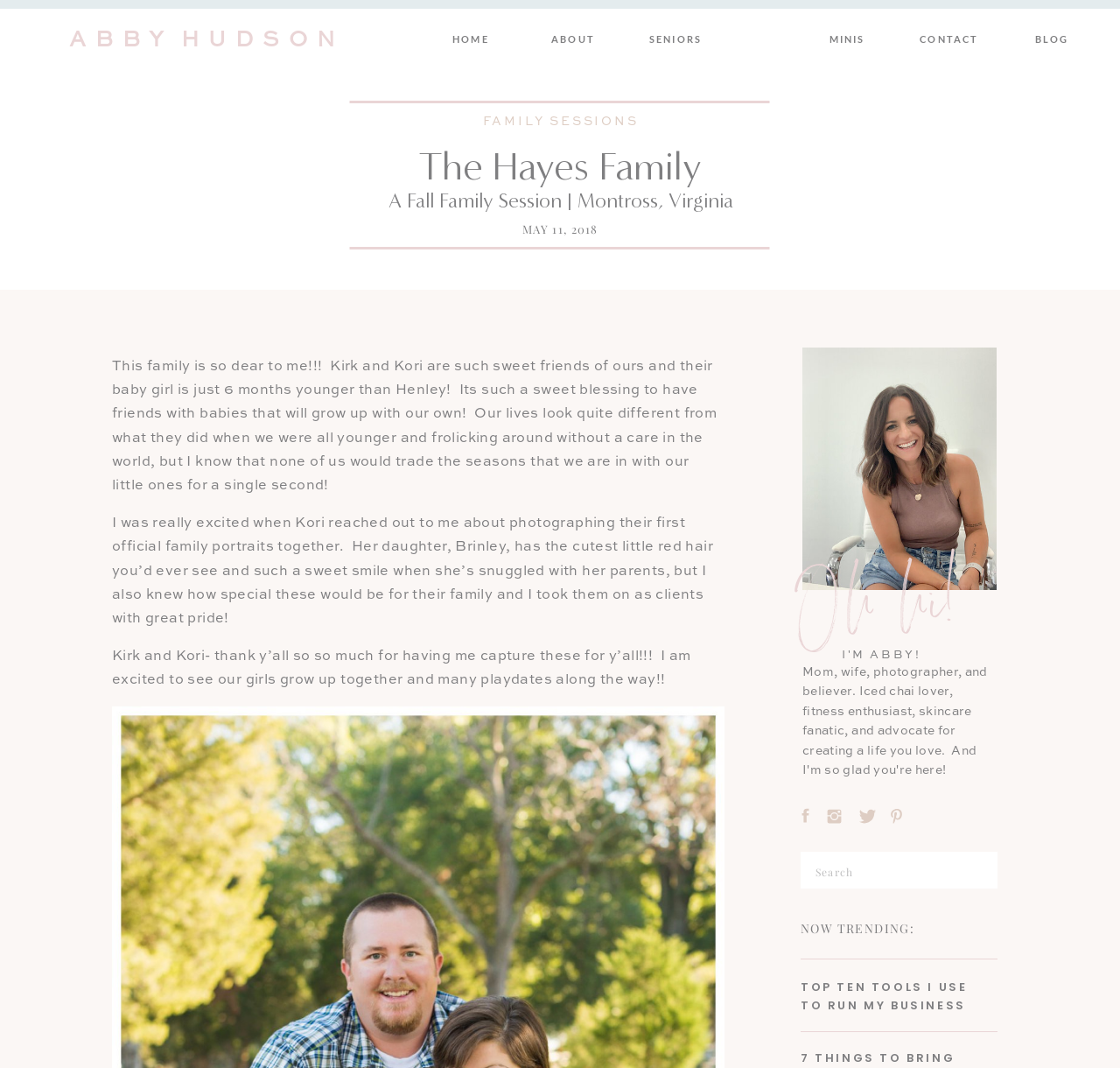Please give a succinct answer using a single word or phrase:
What is the text of the search box placeholder?

Search for: